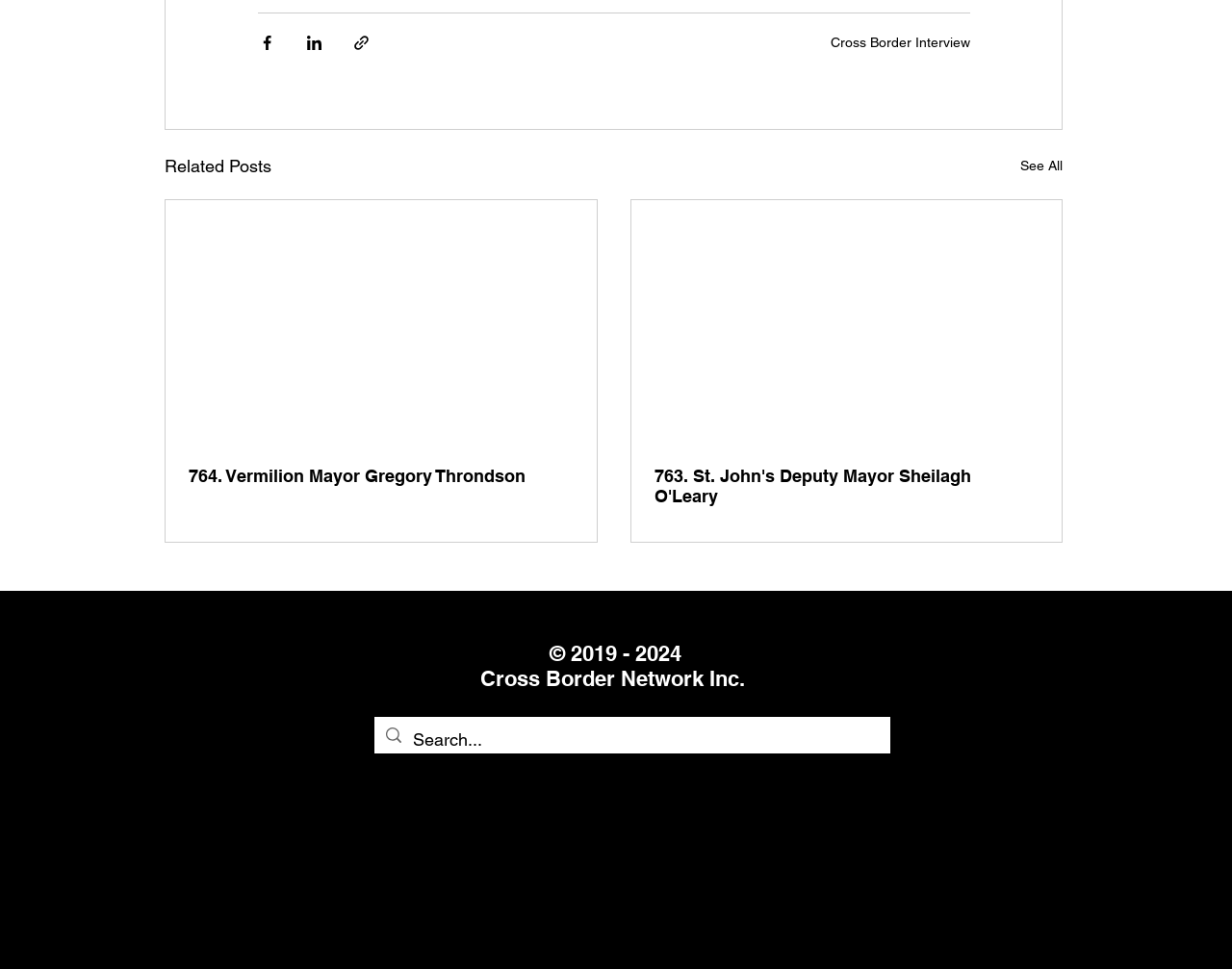Please locate the bounding box coordinates of the element that needs to be clicked to achieve the following instruction: "Read Cross Border Interview". The coordinates should be four float numbers between 0 and 1, i.e., [left, top, right, bottom].

[0.674, 0.035, 0.787, 0.051]